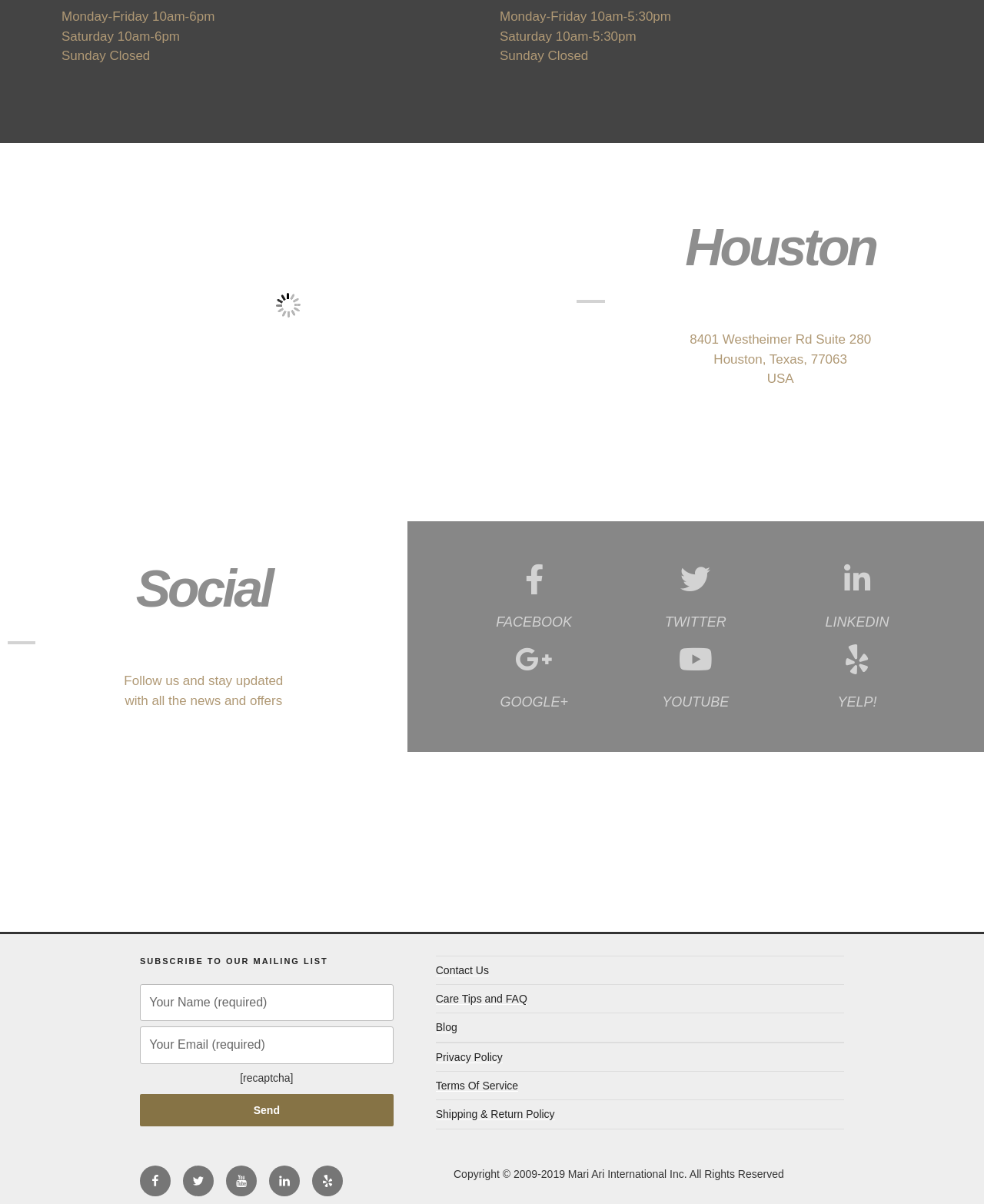What is the purpose of the form at the bottom of the page?
Look at the image and respond with a one-word or short-phrase answer.

Subscribe to mailing list